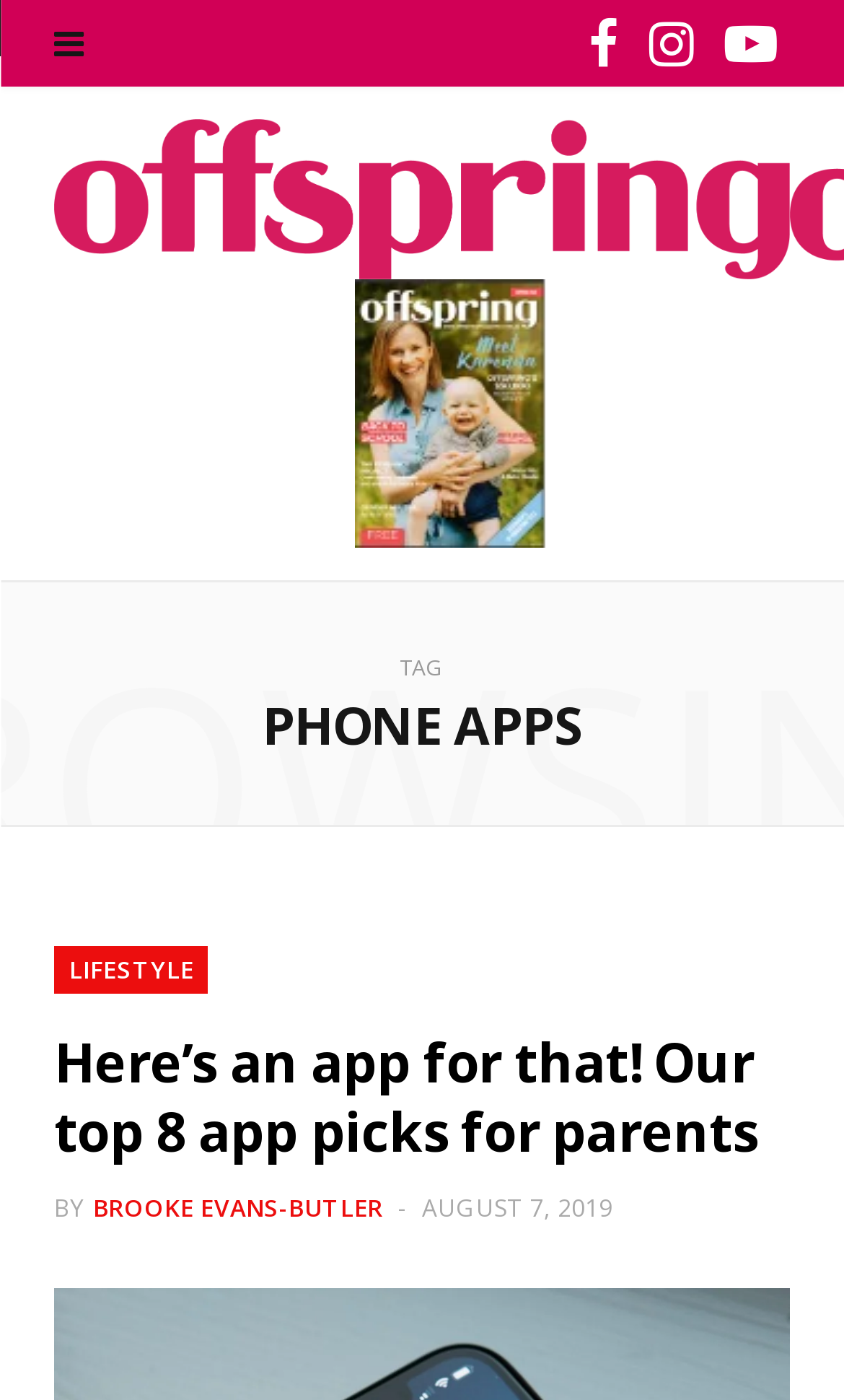Please determine the bounding box coordinates of the element's region to click in order to carry out the following instruction: "Open Facebook page". The coordinates should be four float numbers between 0 and 1, i.e., [left, top, right, bottom].

[0.682, 0.0, 0.749, 0.062]